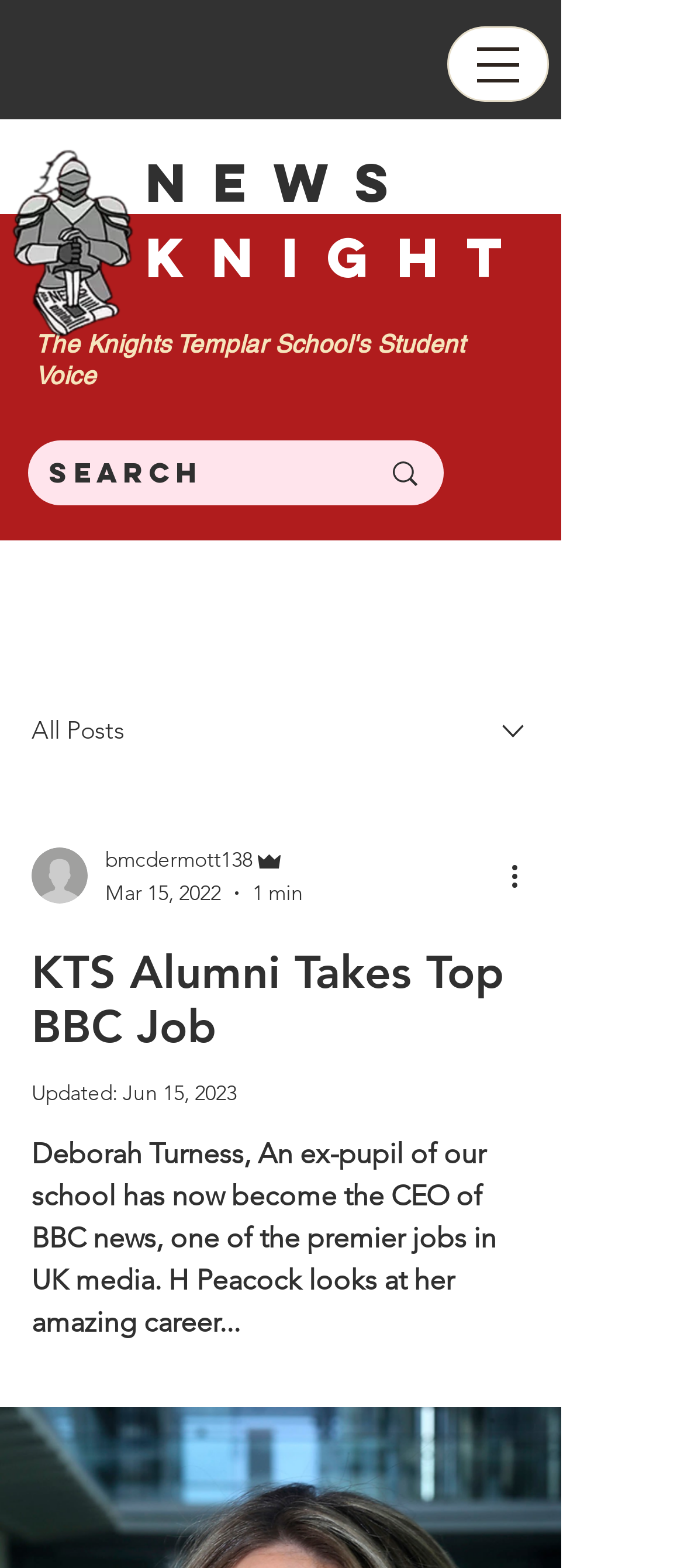Given the element description, predict the bounding box coordinates in the format (top-left x, top-left y, bottom-right x, bottom-right y), using floating point numbers between 0 and 1: aria-label="More actions"

[0.738, 0.545, 0.8, 0.572]